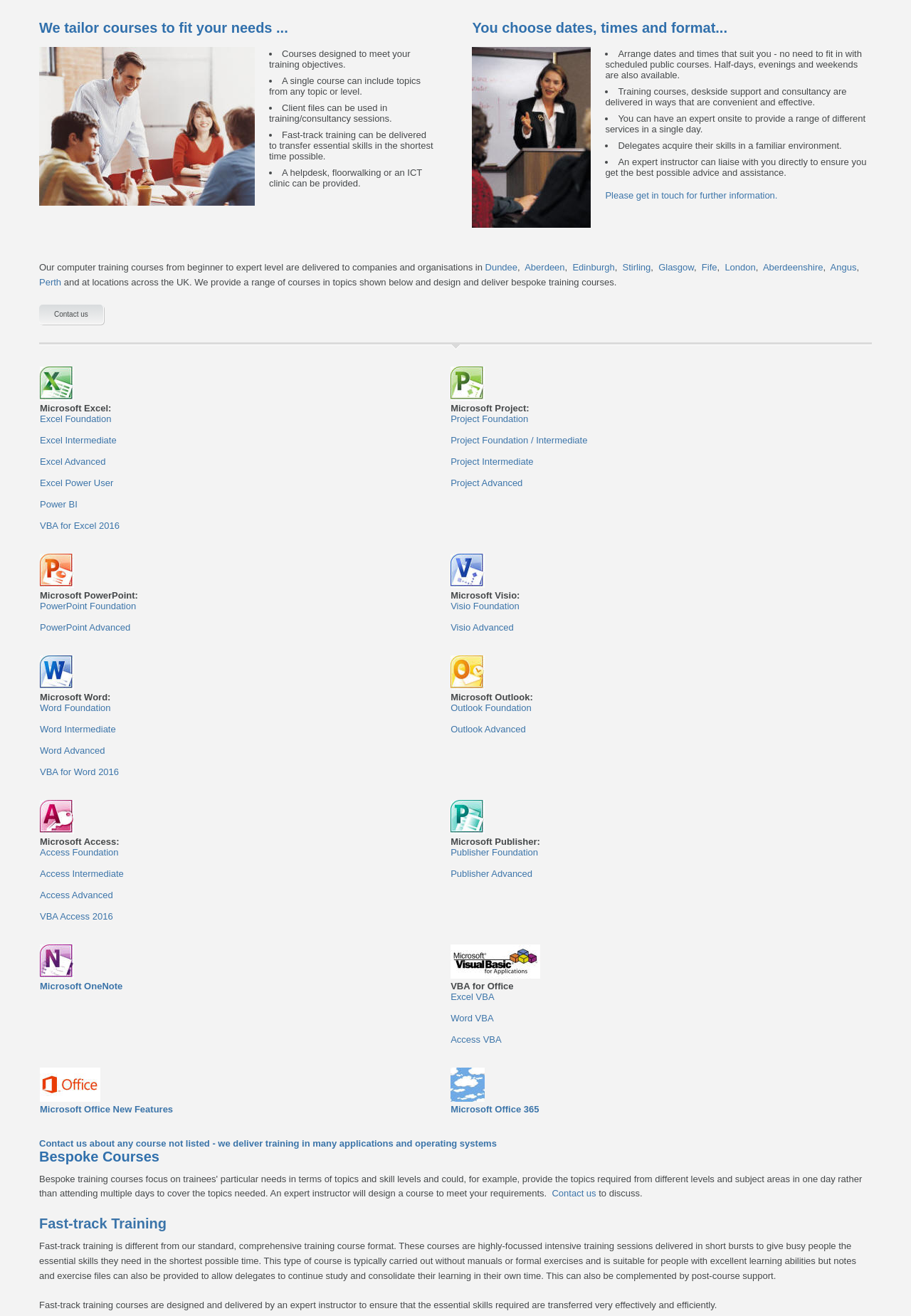Refer to the element description parent_node: Microsoft Excel: and identify the corresponding bounding box in the screenshot. Format the coordinates as (top-left x, top-left y, bottom-right x, bottom-right y) with values in the range of 0 to 1.

[0.044, 0.298, 0.081, 0.306]